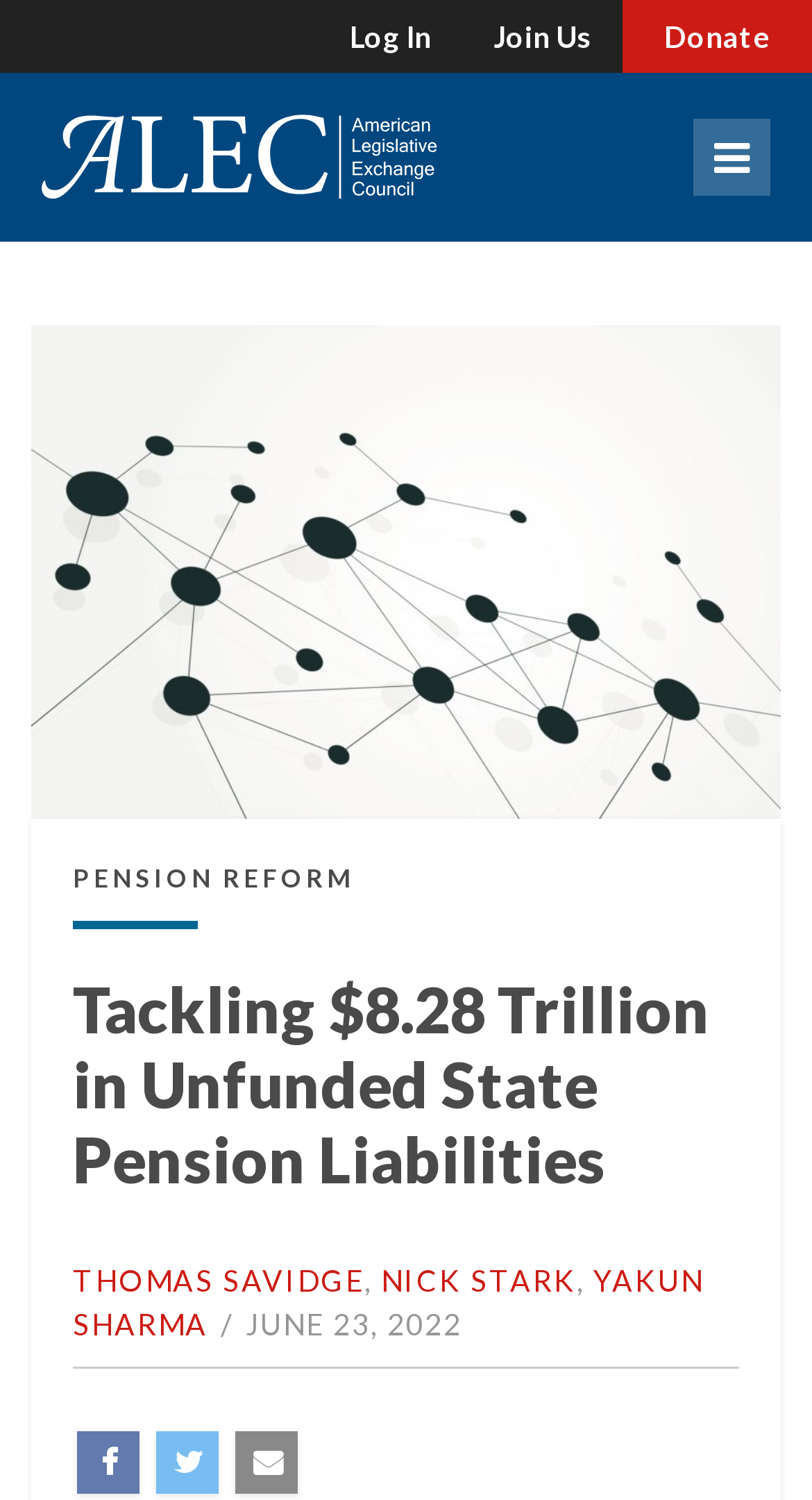Give a detailed account of the webpage, highlighting key information.

The webpage appears to be an article page from the American Legislative Exchange Council. At the top, there are three links: "Log In", "Join Us", and "Donate", aligned horizontally across the top of the page. Below these links, there is a logo of the American Legislative Exchange Council, accompanied by a link to the organization's homepage.

On the left side of the page, there is a button labeled "Mobile Menu" that controls the mobile menu. To the right of this button, there is a heading that reads "PENSION REFORM" in a larger font size. Below this heading, there is a title "Tackling $8.28 Trillion in Unfunded State Pension Liabilities" that spans most of the width of the page.

Under the title, there are three links to authors' names: "THOMAS SAVIDGE", "NICK STARK", and "YAKUN SHARMA", separated by commas. To the right of these links, there is a date "JUNE 23, 2022". At the very bottom of the page, there are three social media links represented by icons.

Overall, the webpage has a simple and clean layout, with a focus on the article title and authors' information.